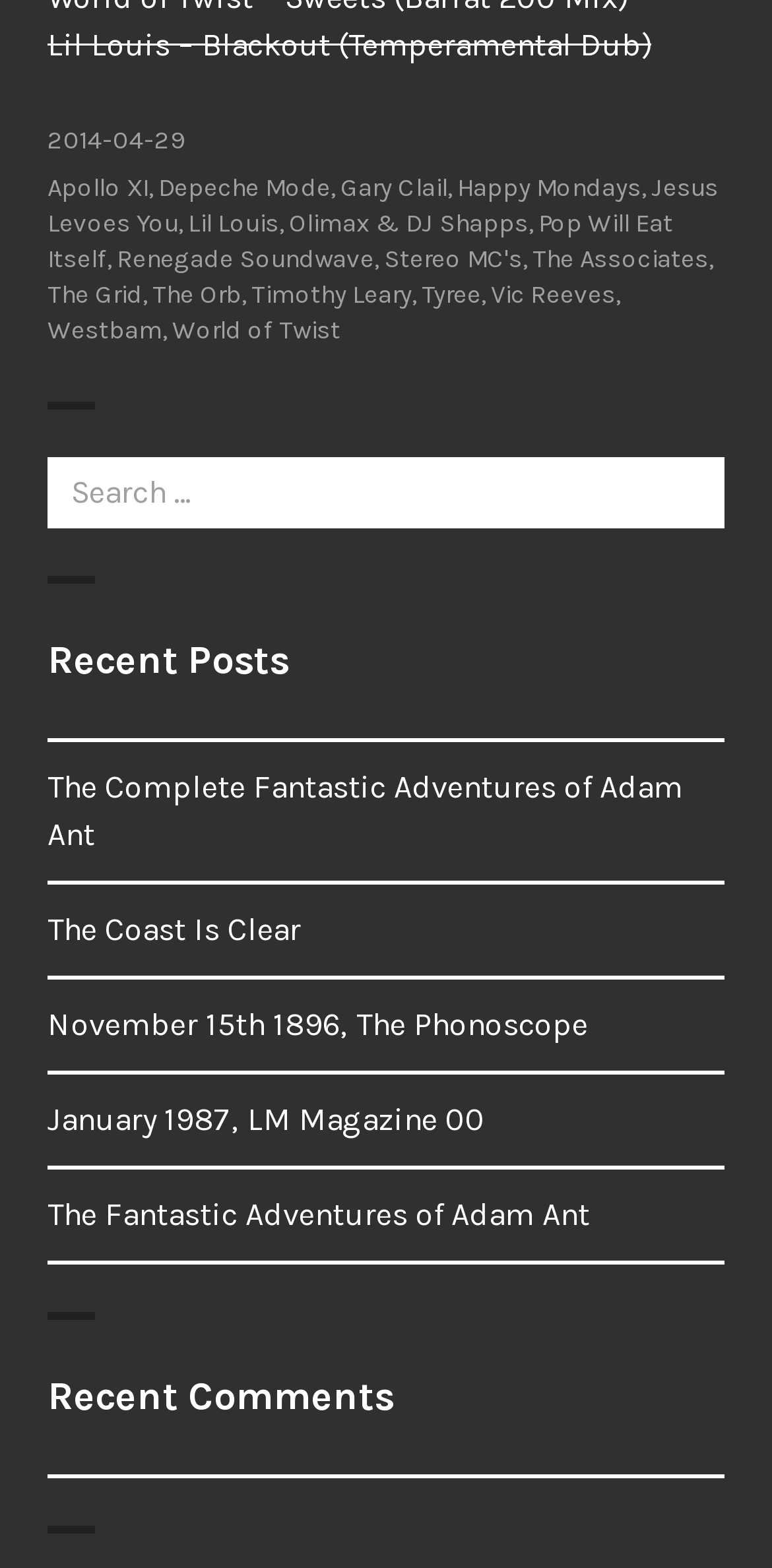Please identify the bounding box coordinates of where to click in order to follow the instruction: "Visit the page of Lil Louis".

[0.244, 0.132, 0.362, 0.151]